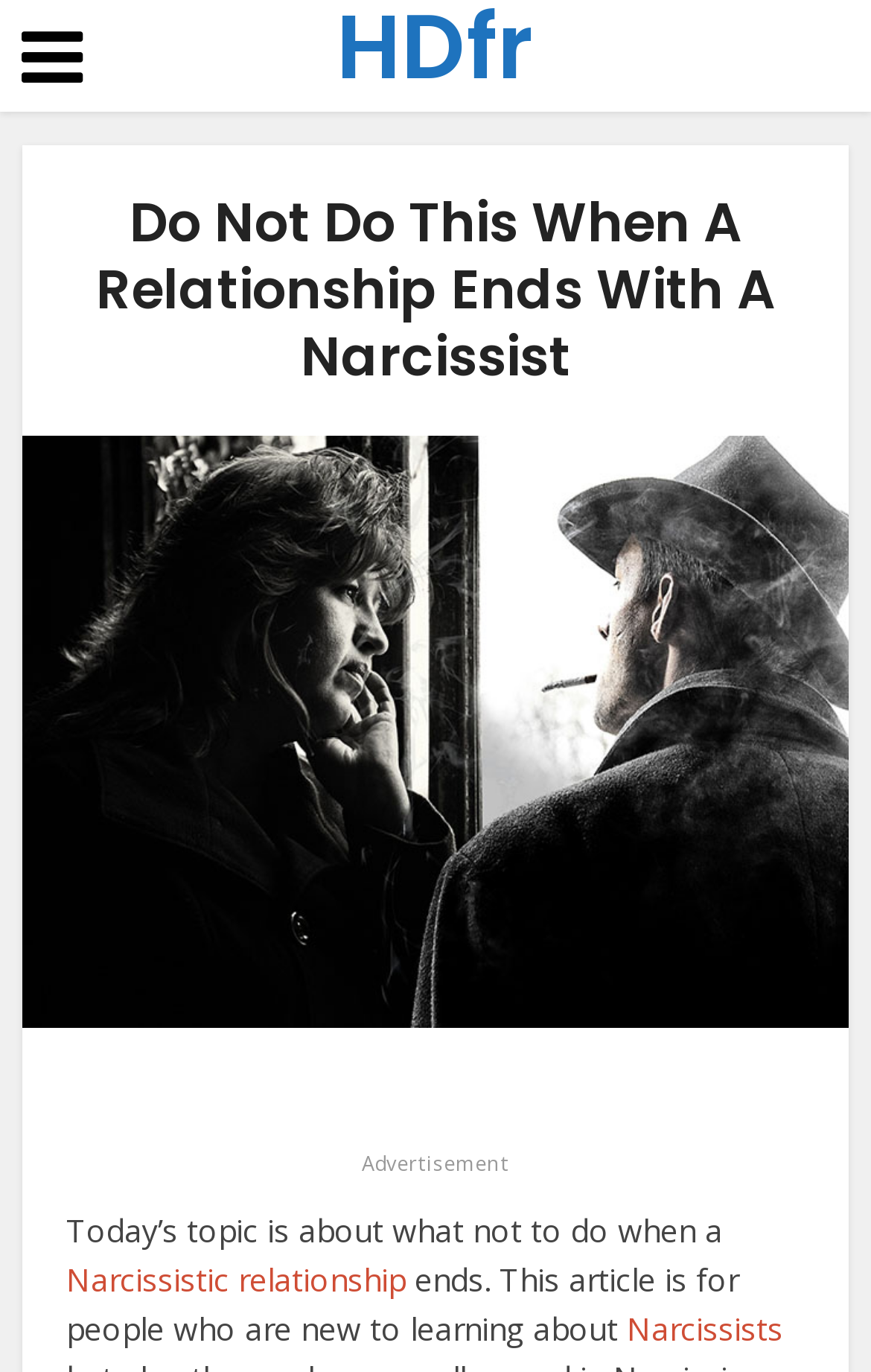Bounding box coordinates are specified in the format (top-left x, top-left y, bottom-right x, bottom-right y). All values are floating point numbers bounded between 0 and 1. Please provide the bounding box coordinate of the region this sentence describes: Narcissistic relationship

[0.076, 0.916, 0.466, 0.947]